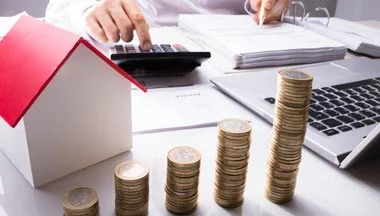What does the small model house represent?
Please answer the question as detailed as possible based on the image.

The small model house with a striking red roof in the image represents real estate investments or home renovations, which is a key aspect of financial planning and budgeting for home improvement projects.